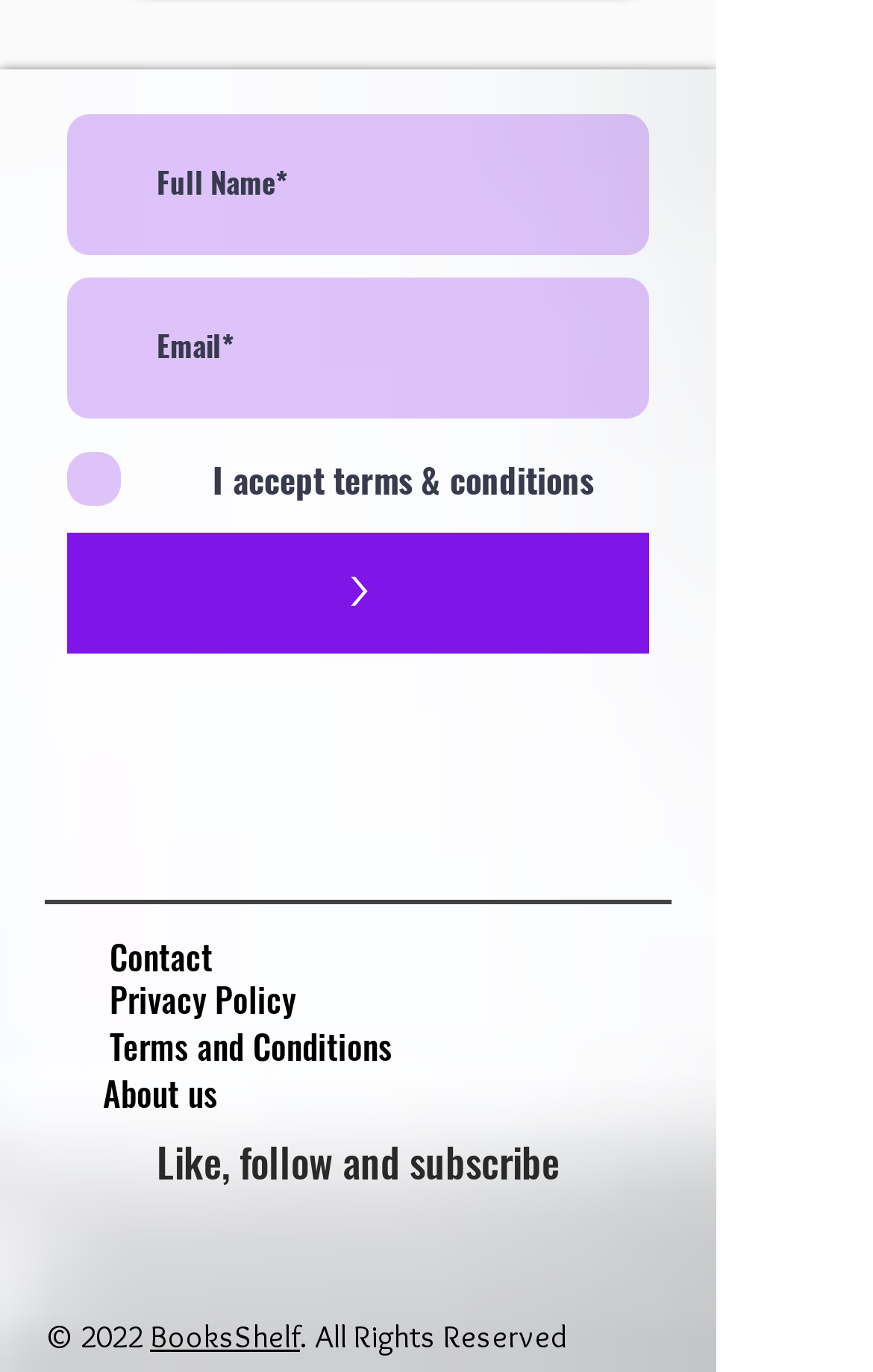Please identify the coordinates of the bounding box for the clickable region that will accomplish this instruction: "Enter full name".

[0.077, 0.083, 0.744, 0.186]